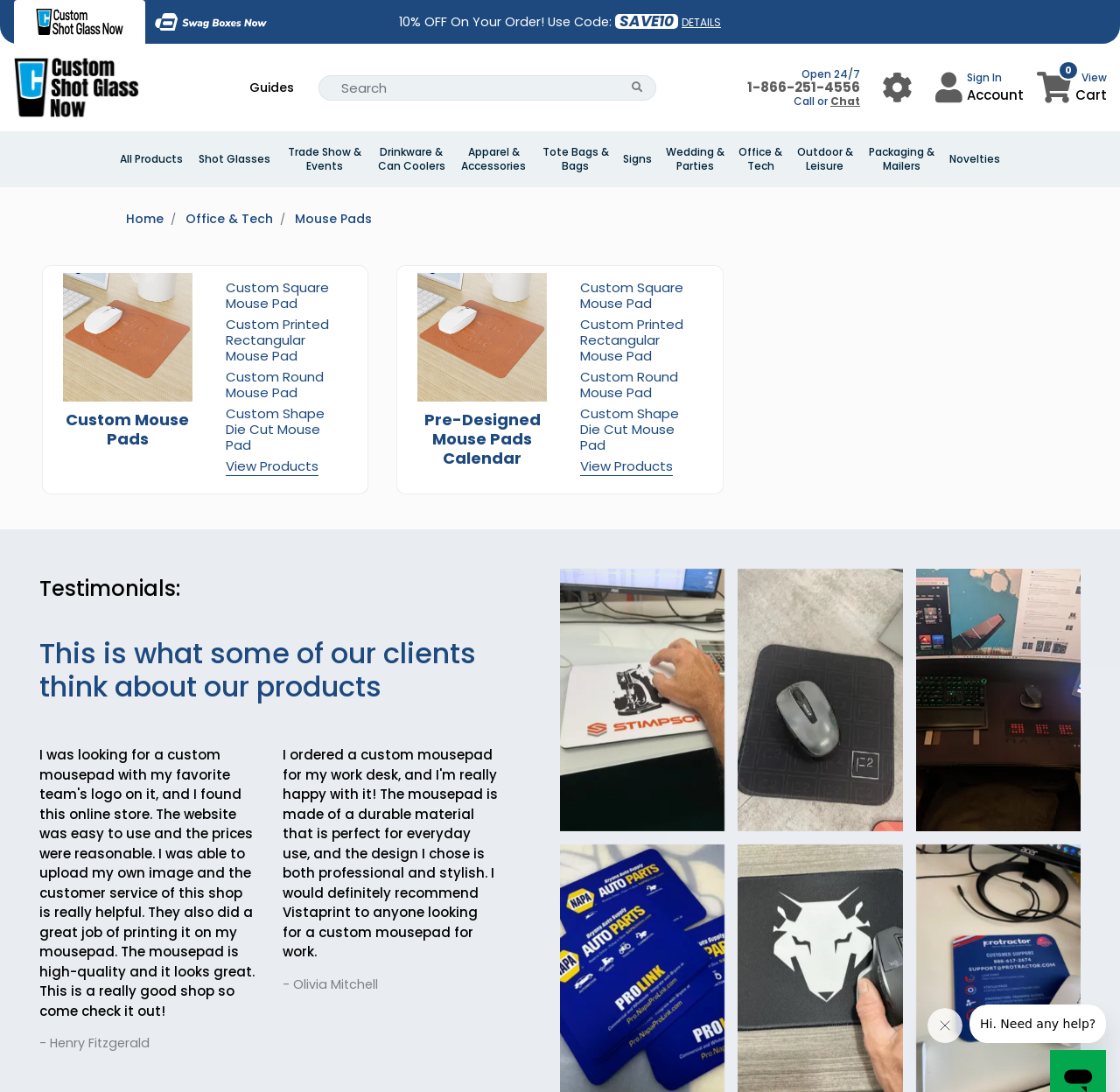Pinpoint the bounding box coordinates of the area that must be clicked to complete this instruction: "View all products".

[0.107, 0.139, 0.163, 0.152]